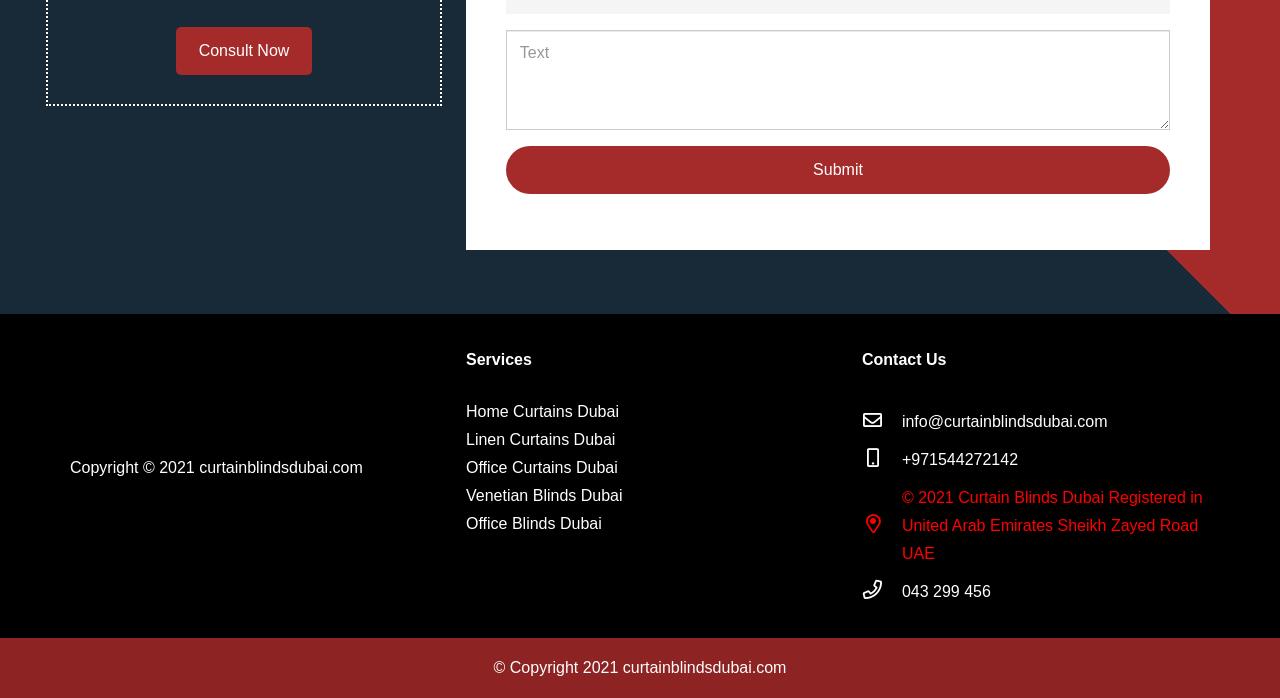Please mark the clickable region by giving the bounding box coordinates needed to complete this instruction: "Click the 'Consult Now' link".

[0.138, 0.039, 0.244, 0.108]